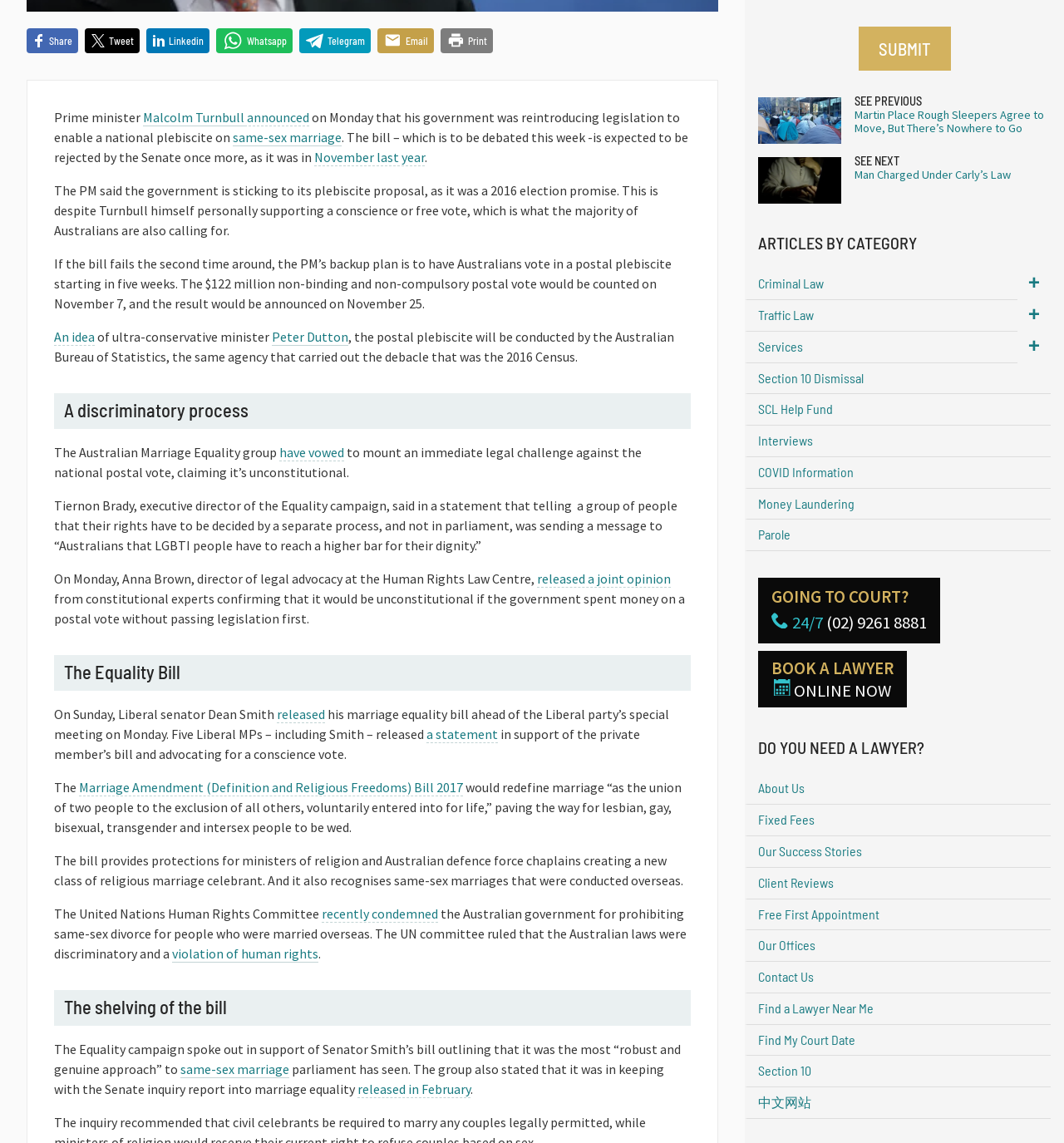Using the given description, provide the bounding box coordinates formatted as (top-left x, top-left y, bottom-right x, bottom-right y), with all values being floating point numbers between 0 and 1. Description: title="Fintech Without Borders"

None